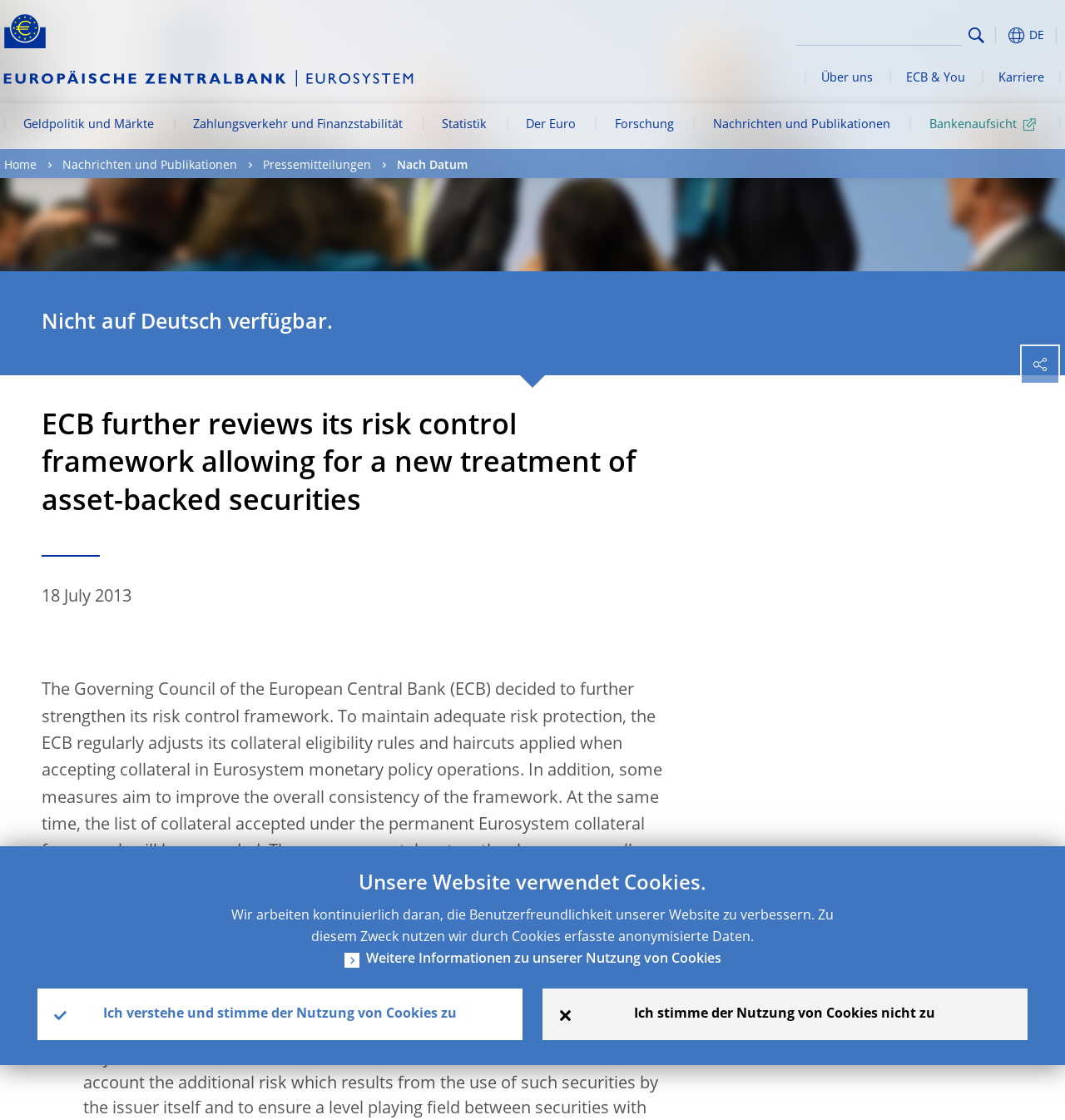Locate the bounding box coordinates of the area that needs to be clicked to fulfill the following instruction: "Click the ECB & You link". The coordinates should be in the format of four float numbers between 0 and 1, namely [left, top, right, bottom].

[0.835, 0.051, 0.922, 0.092]